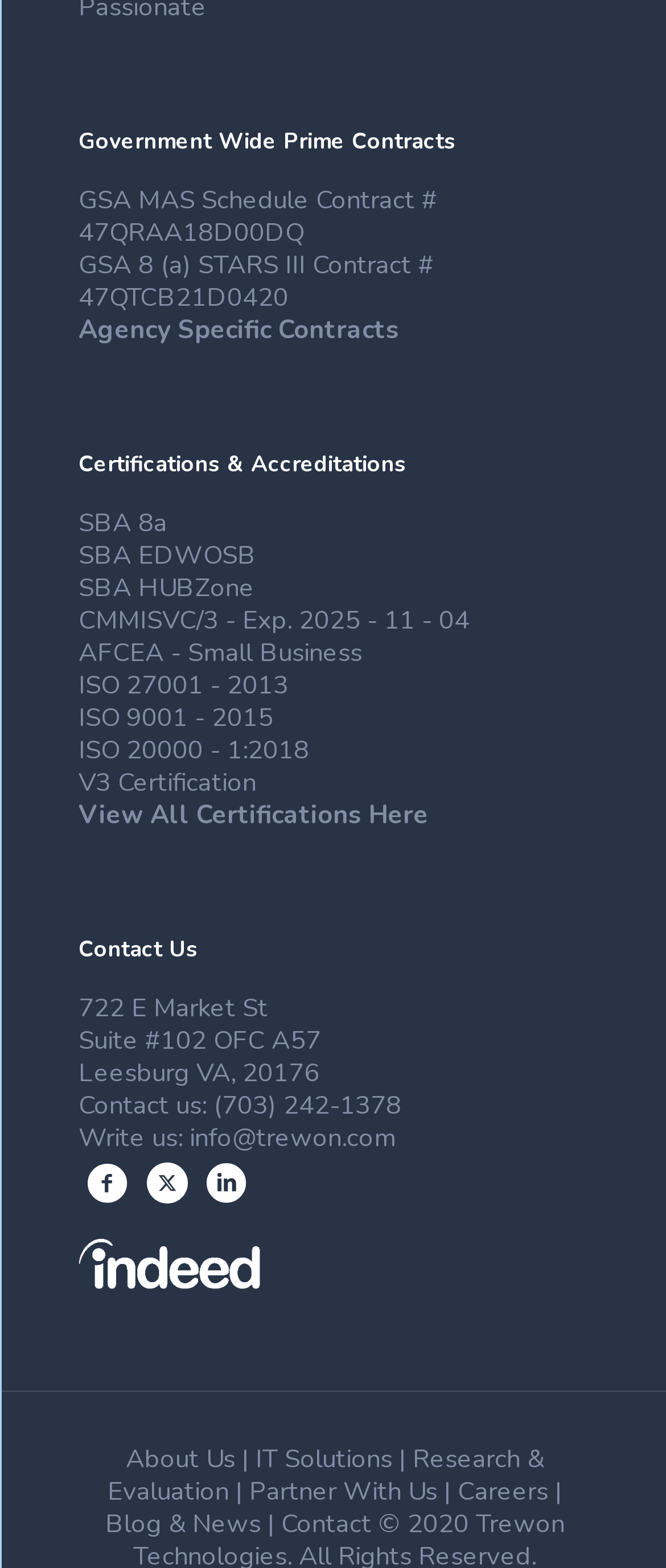Identify the bounding box coordinates of the part that should be clicked to carry out this instruction: "Go to About Us page".

[0.188, 0.919, 0.353, 0.941]